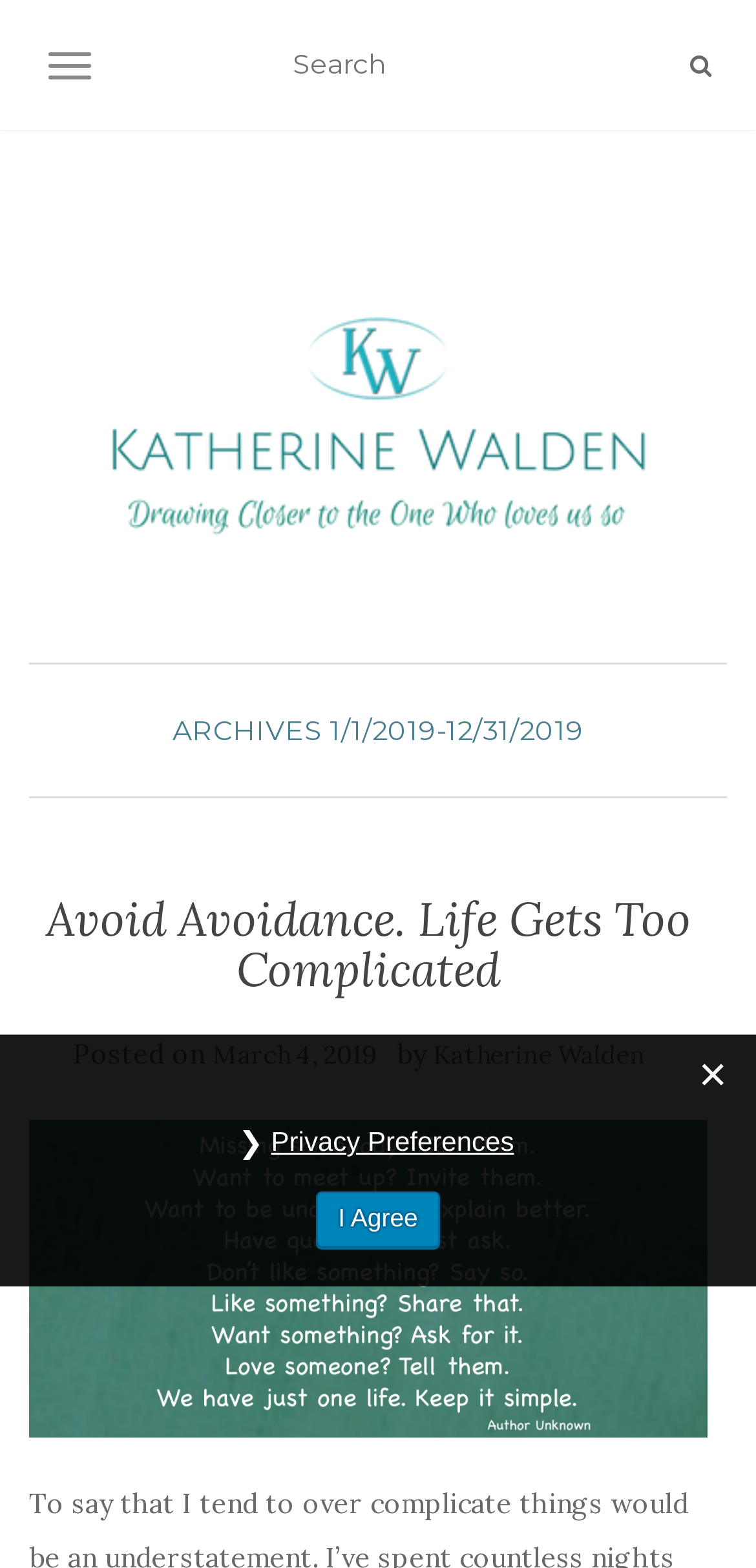What is the date of the post?
Refer to the image and respond with a one-word or short-phrase answer.

March 4, 2019